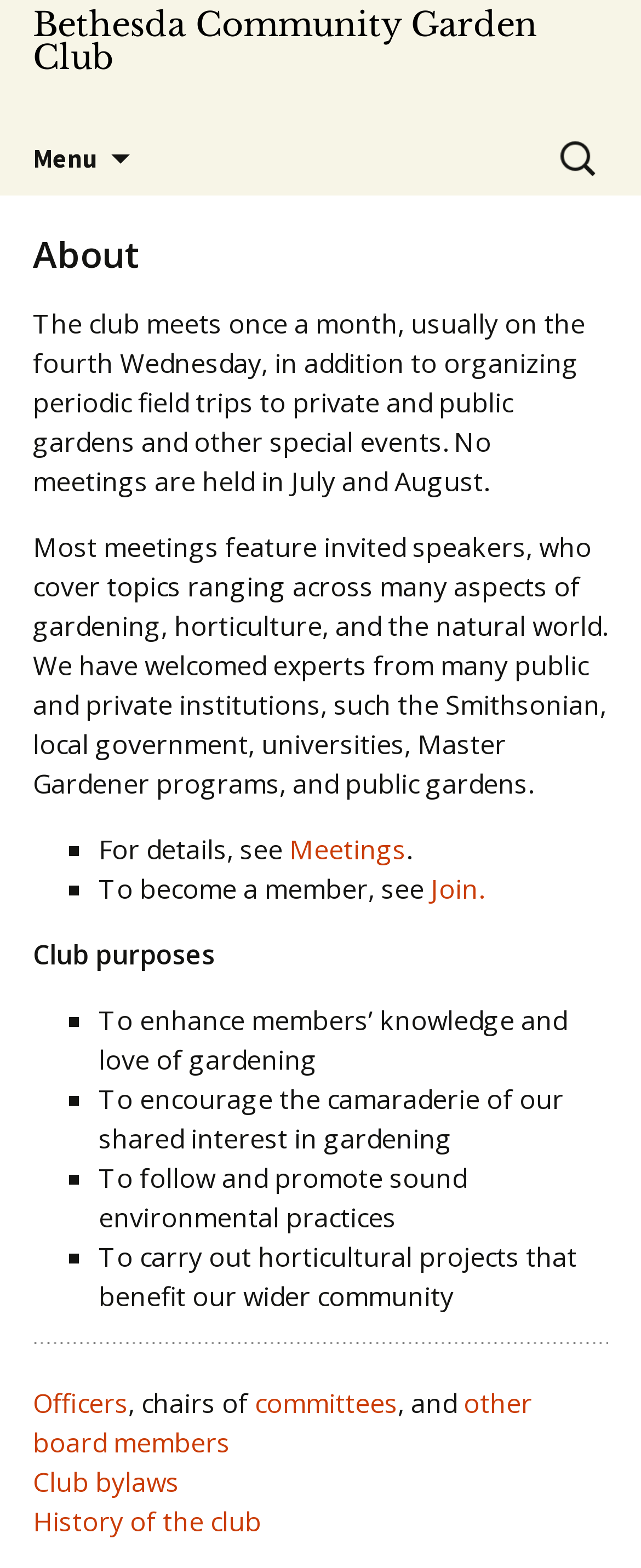Pinpoint the bounding box coordinates of the clickable element to carry out the following instruction: "View 'Officers'."

[0.051, 0.883, 0.2, 0.906]